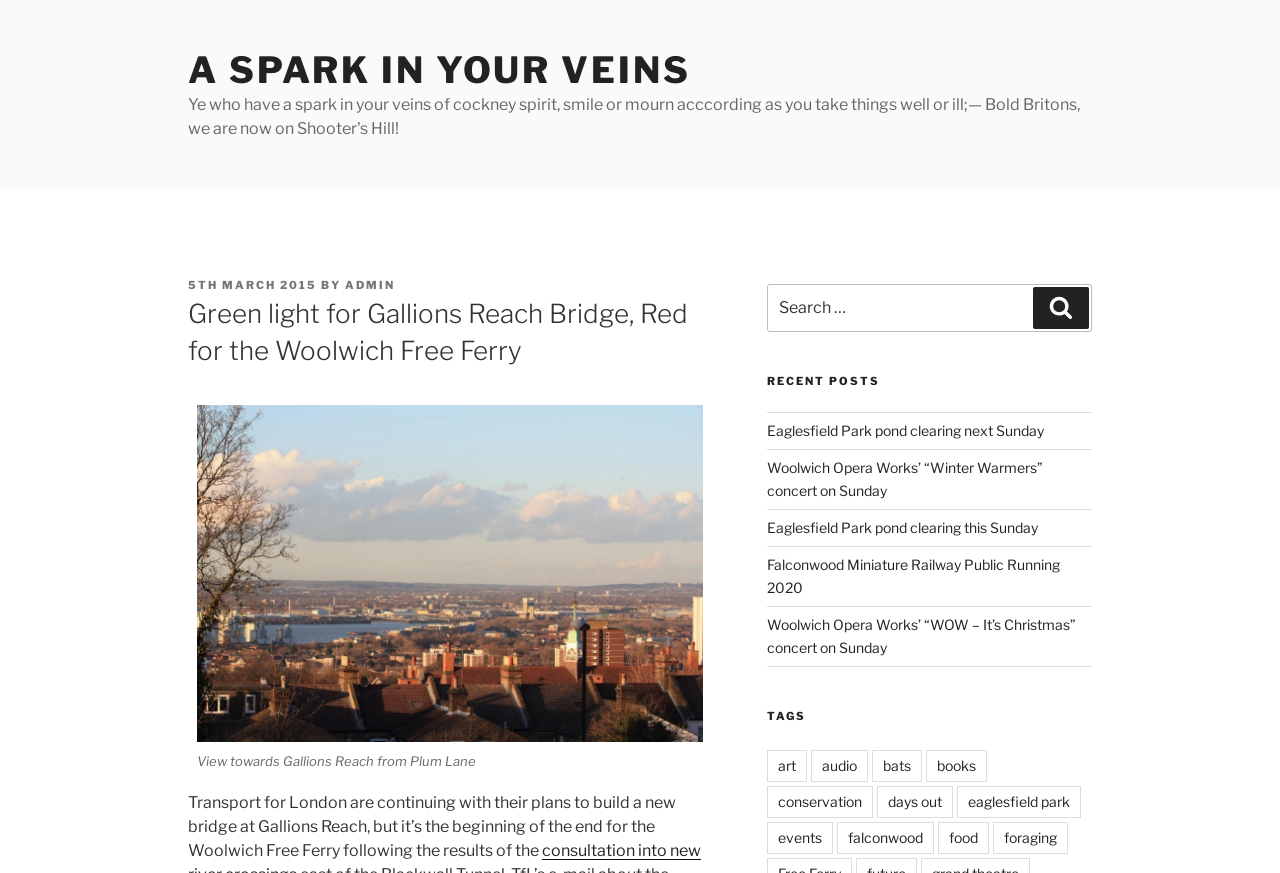Locate the bounding box coordinates of the element you need to click to accomplish the task described by this instruction: "Explore the tag about conservation".

[0.599, 0.901, 0.682, 0.937]